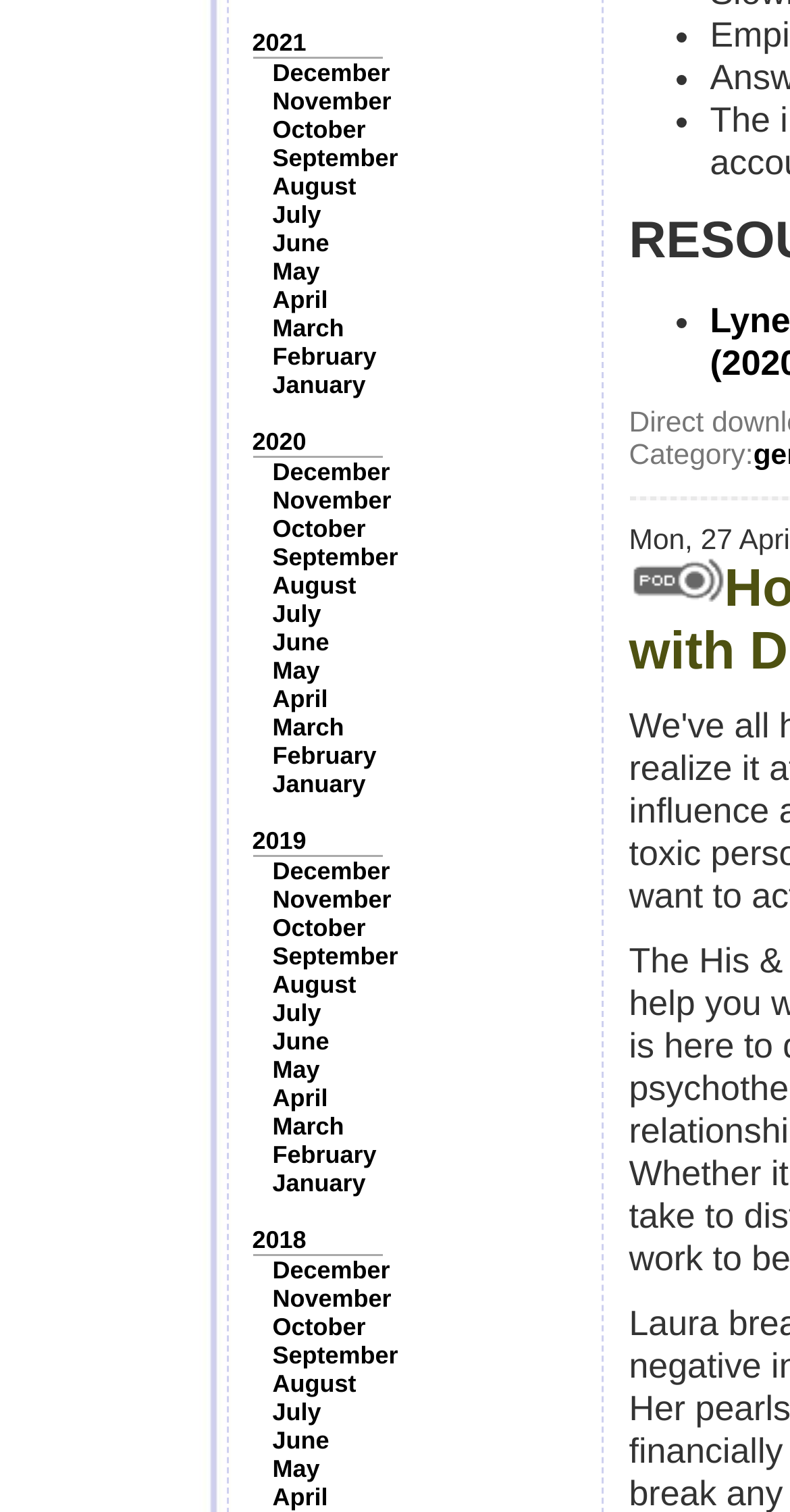Indicate the bounding box coordinates of the element that needs to be clicked to satisfy the following instruction: "Explore 2019". The coordinates should be four float numbers between 0 and 1, i.e., [left, top, right, bottom].

[0.319, 0.547, 0.388, 0.565]